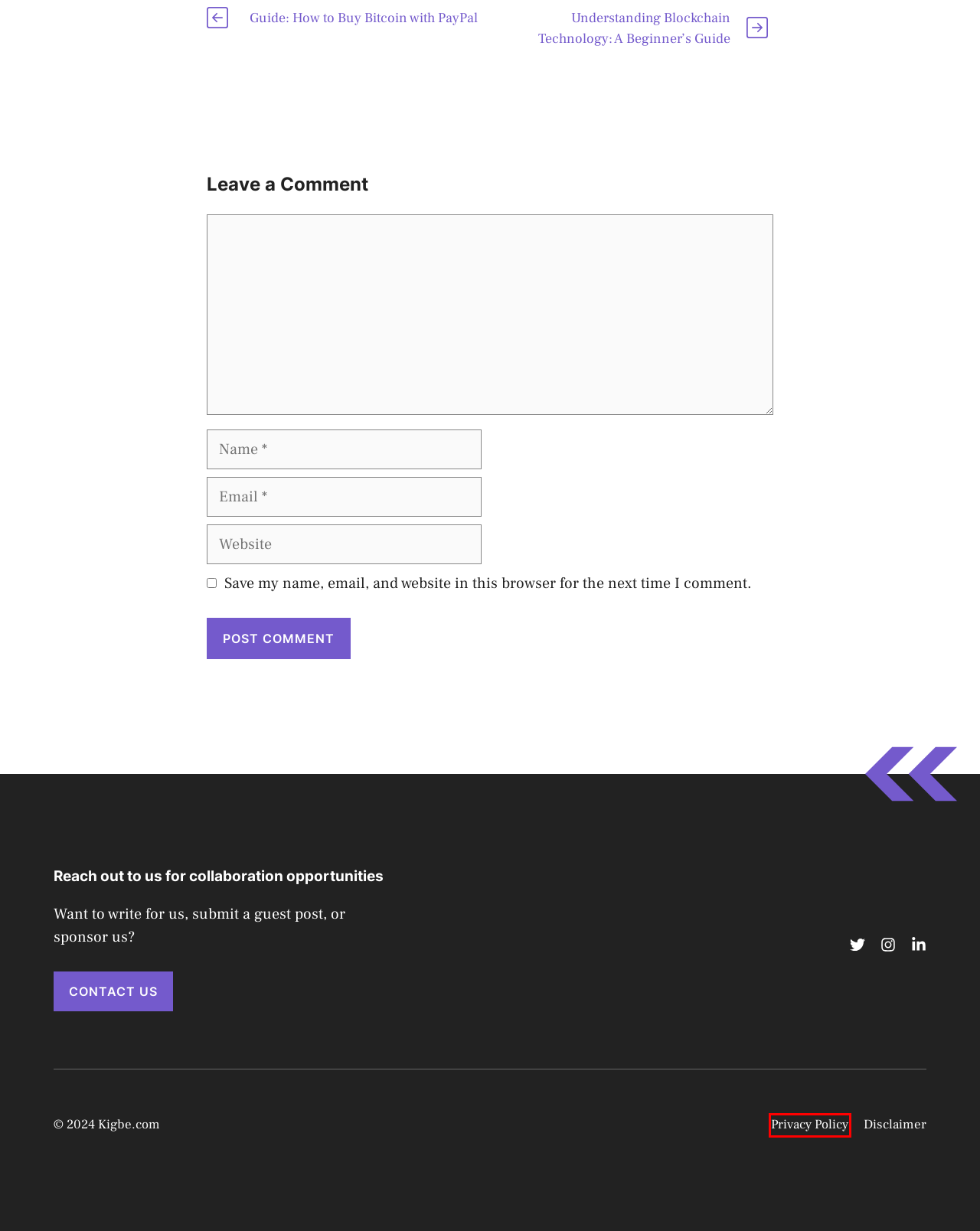With the provided screenshot showing a webpage and a red bounding box, determine which webpage description best fits the new page that appears after clicking the element inside the red box. Here are the options:
A. Privacy Policy - Kigbe
B. Technology Archives - Kigbe
C. Disclaimer - Kigbe
D. Business Archives - Kigbe
E. Crypto Archives - Kigbe
F. Guide: How to Buy Bitcoin with PayPal - Kigbe
G. Understanding Blockchain Technology: A Beginner's Guide - Kigbe
H. Kigbe - Tech and crypto blog

A